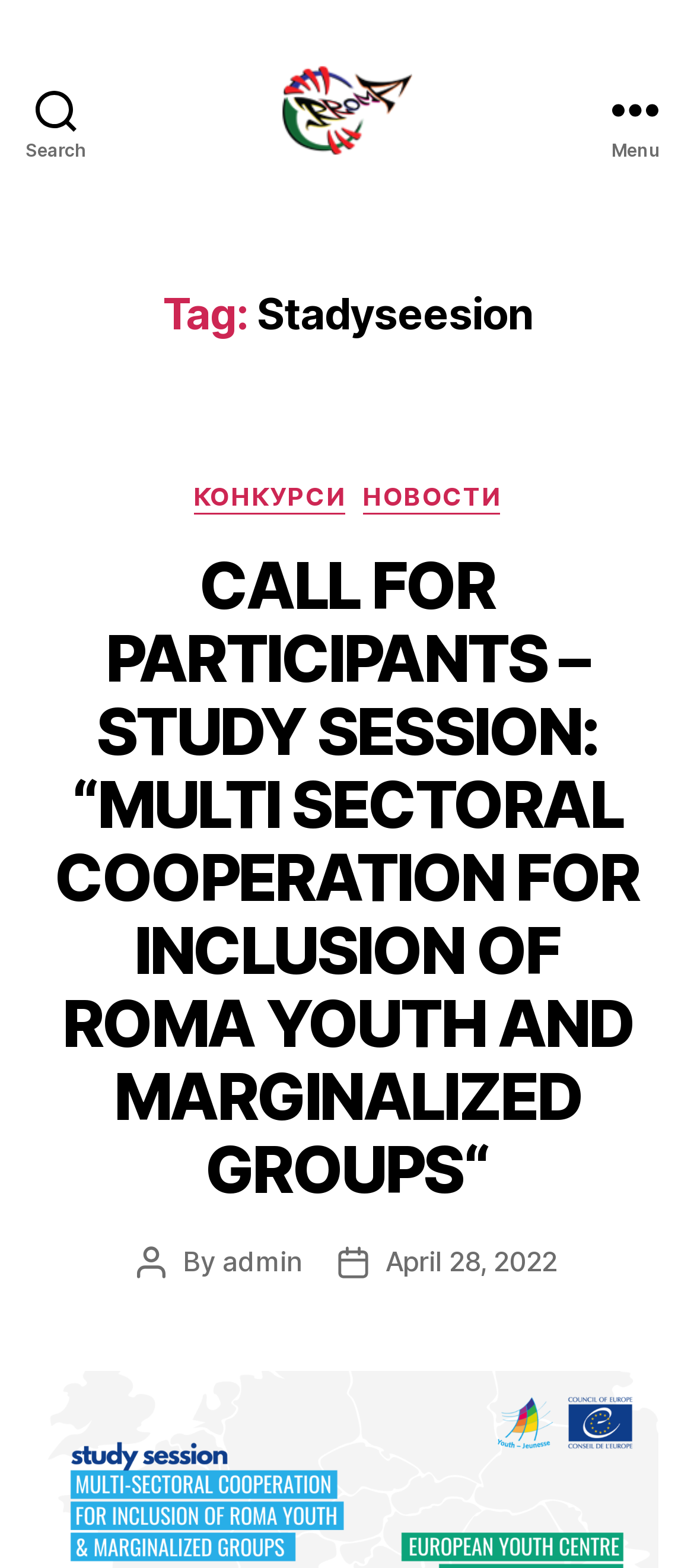Describe every aspect of the webpage in a detailed manner.

The webpage is about Stadyseesion – РРОМА, with a prominent search button at the top left corner. Next to the search button is a link and an image, both labeled "РРОМА", positioned at the top center of the page. On the top right corner, there is a menu button.

Below the top section, there is a header section with a heading "Tag: Stadyseesion" at the top left. Underneath, there are two sections: one with categories and the other with a news article. The categories section has a heading "Categories" and two links, "КОНКУРСИ" and "НОВОСТИ", positioned side by side.

The news article section has a long heading "CALL FOR PARTICIPANTS – STUDY SESSION: “MULTI SECTORAL COOPERATION FOR INCLUSION OF ROMA YOUTH AND MARGINALIZED GROUPS“" that spans almost the entire width of the page. Below the heading, there is a link with the same text as the heading. At the bottom of the page, there is information about the post, including the author, "admin", and the post date, "April 28, 2022", positioned at the bottom left and bottom right corners, respectively.